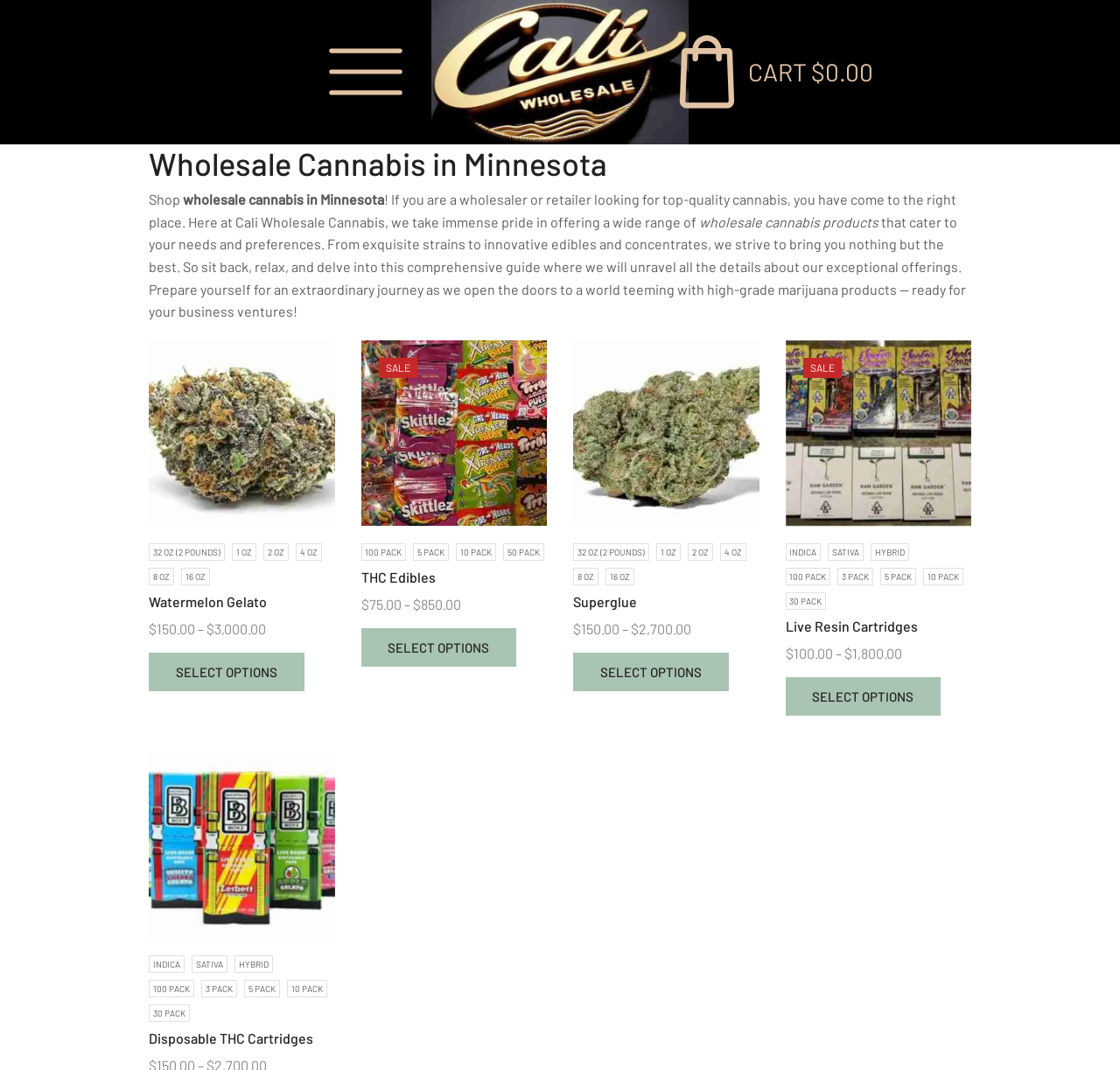Find the bounding box coordinates for the area that should be clicked to accomplish the instruction: "Explore the 'live resin carts thc cartridges' product".

[0.701, 0.318, 0.867, 0.492]